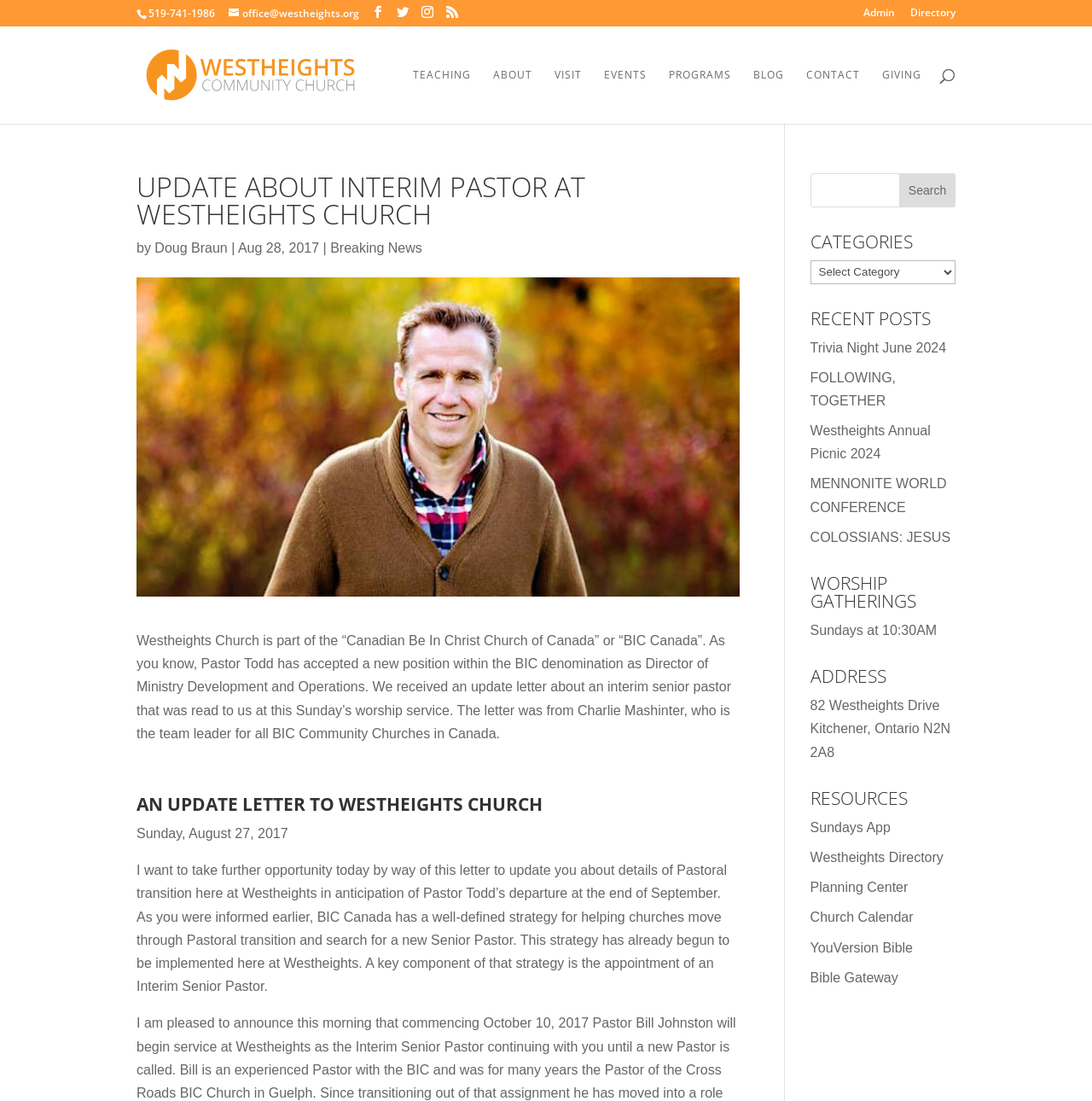What is the phone number of Westheights Church?
Please provide a detailed and comprehensive answer to the question.

I found the phone number by looking at the top section of the webpage, where the contact information is usually displayed. The phone number is written in a static text element with the content '519-741-1986'.